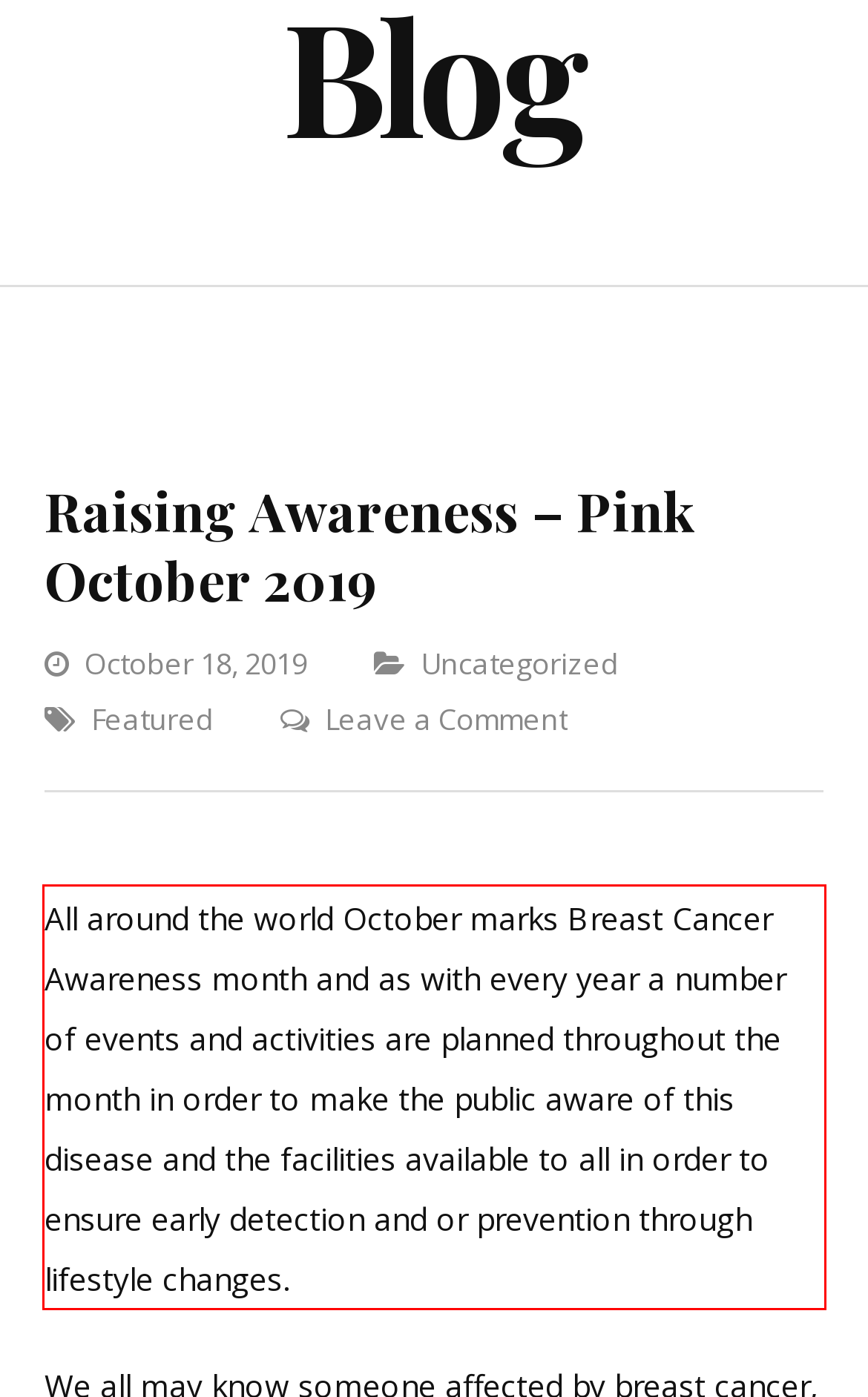Please look at the screenshot provided and find the red bounding box. Extract the text content contained within this bounding box.

All around the world October marks Breast Cancer Awareness month and as with every year a number of events and activities are planned throughout the month in order to make the public aware of this disease and the facilities available to all in order to ensure early detection and or prevention through lifestyle changes.